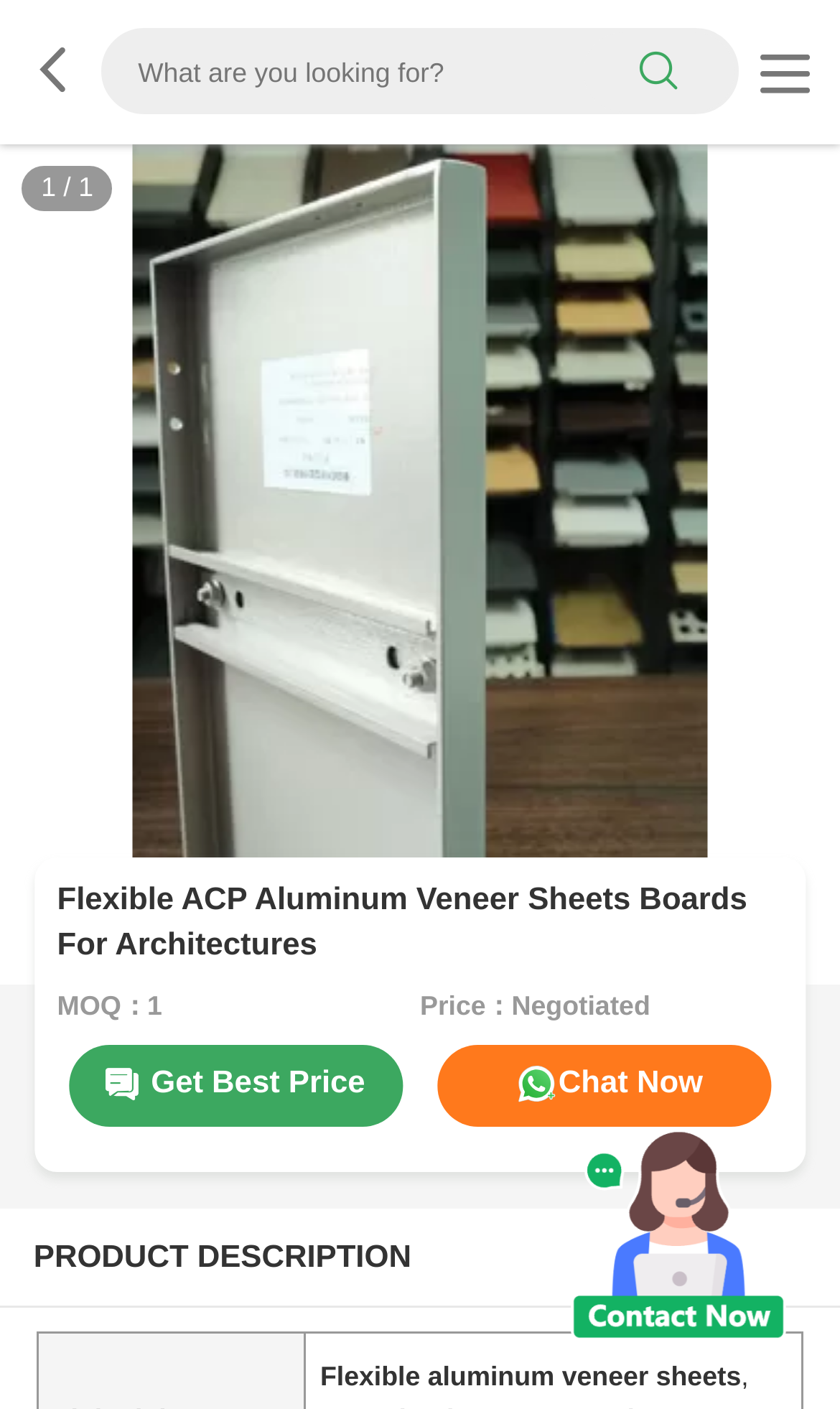Answer the question below in one word or phrase:
What is the current product status?

Negotiated